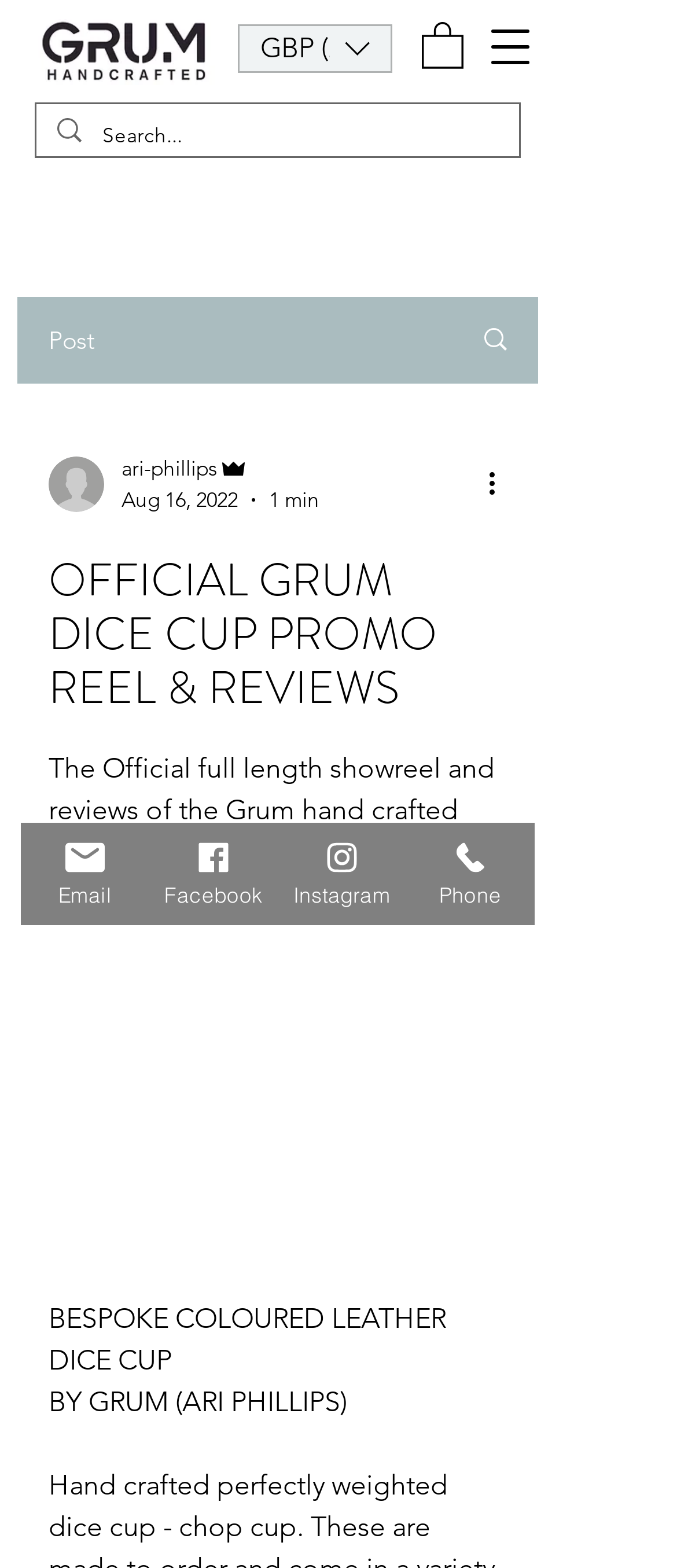Find the bounding box coordinates of the clickable region needed to perform the following instruction: "View post". The coordinates should be provided as four float numbers between 0 and 1, i.e., [left, top, right, bottom].

[0.669, 0.19, 0.792, 0.243]